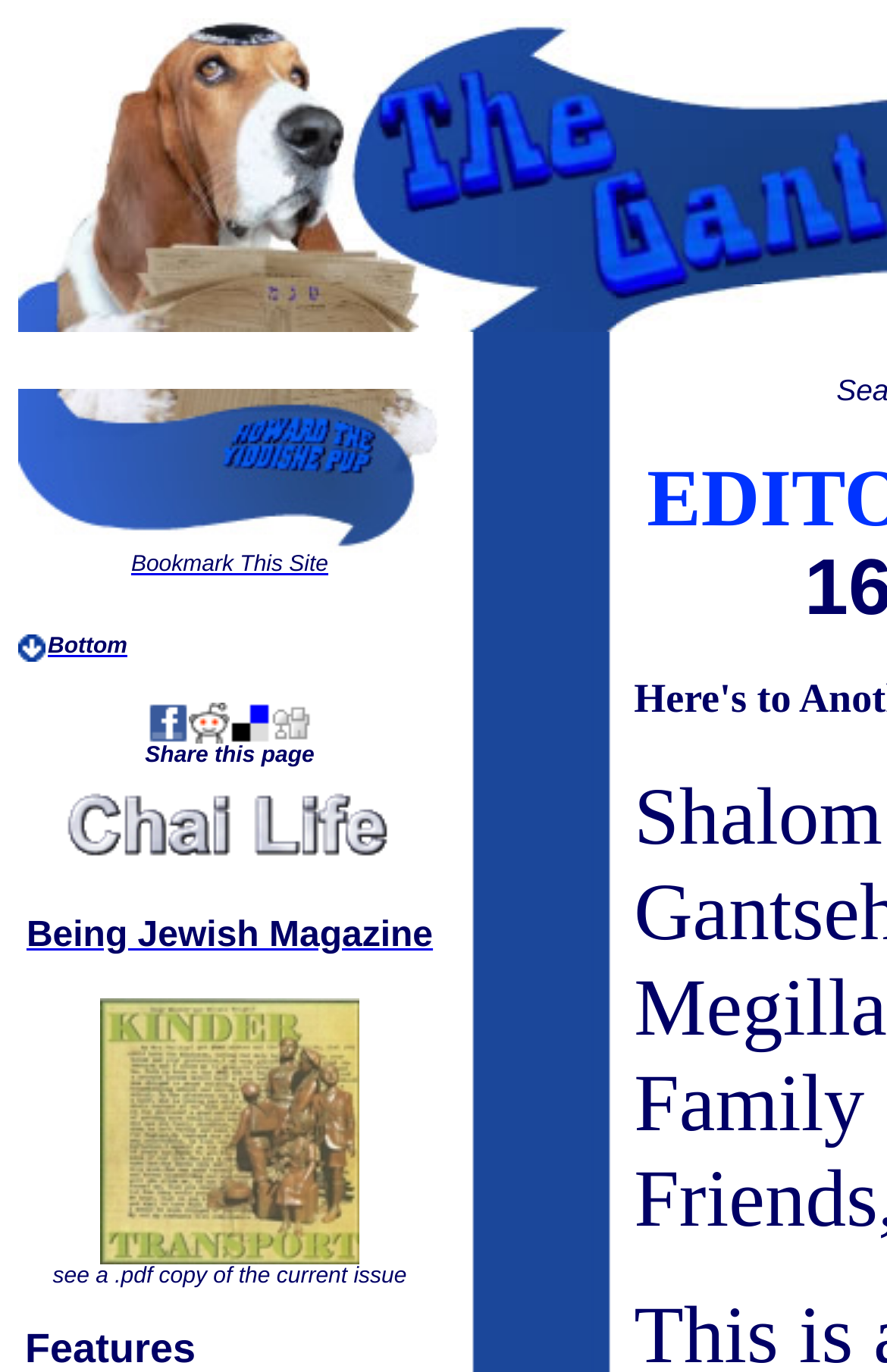Identify the bounding box coordinates of the area you need to click to perform the following instruction: "View Being Jewish Magazine".

[0.03, 0.668, 0.488, 0.696]